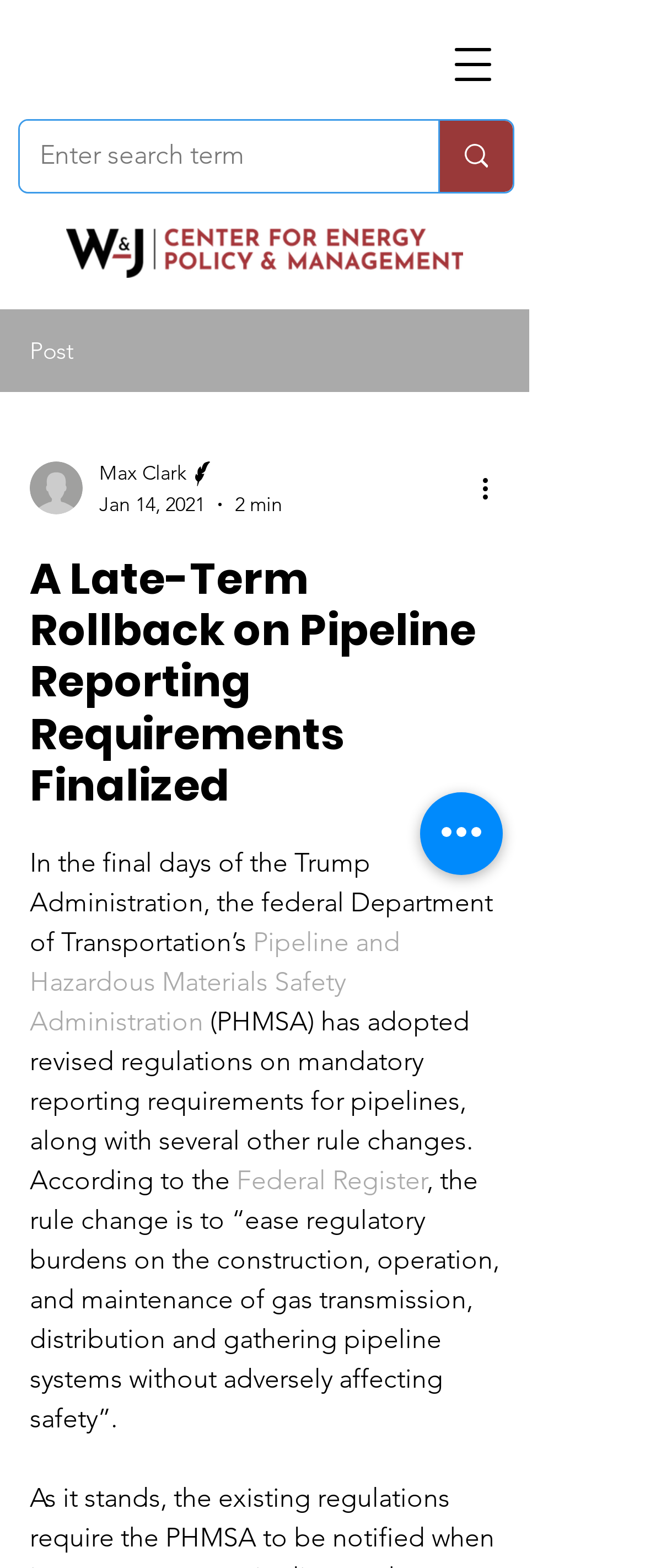Based on the image, provide a detailed response to the question:
What is the purpose of the rule change?

I found the purpose of the rule change by reading the text that describes the rule change. It says that the rule change is to 'ease regulatory burdens on the construction, operation, and maintenance of gas transmission, distribution and gathering pipeline systems without adversely affecting safety'.